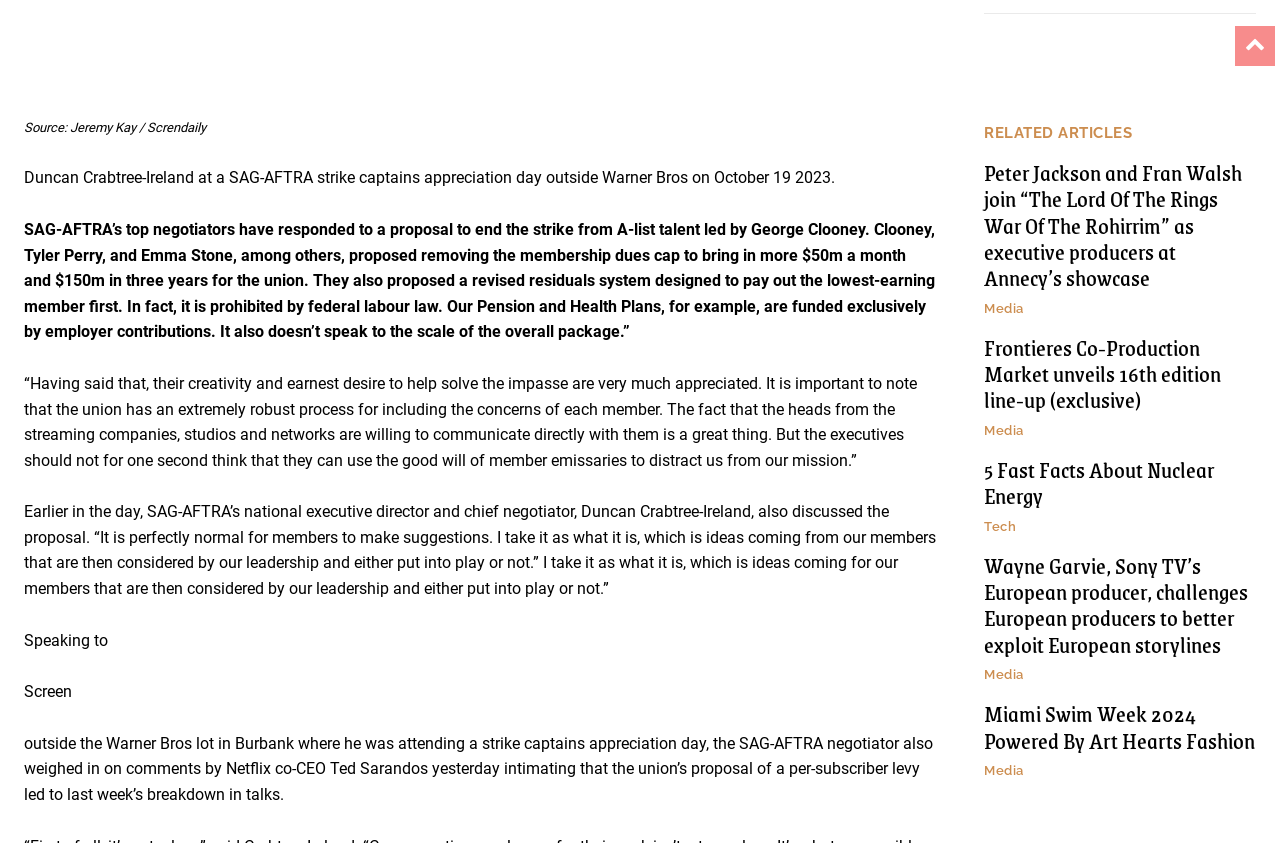Answer succinctly with a single word or phrase:
How many articles are listed under 'RELATED ARTICLES'?

5